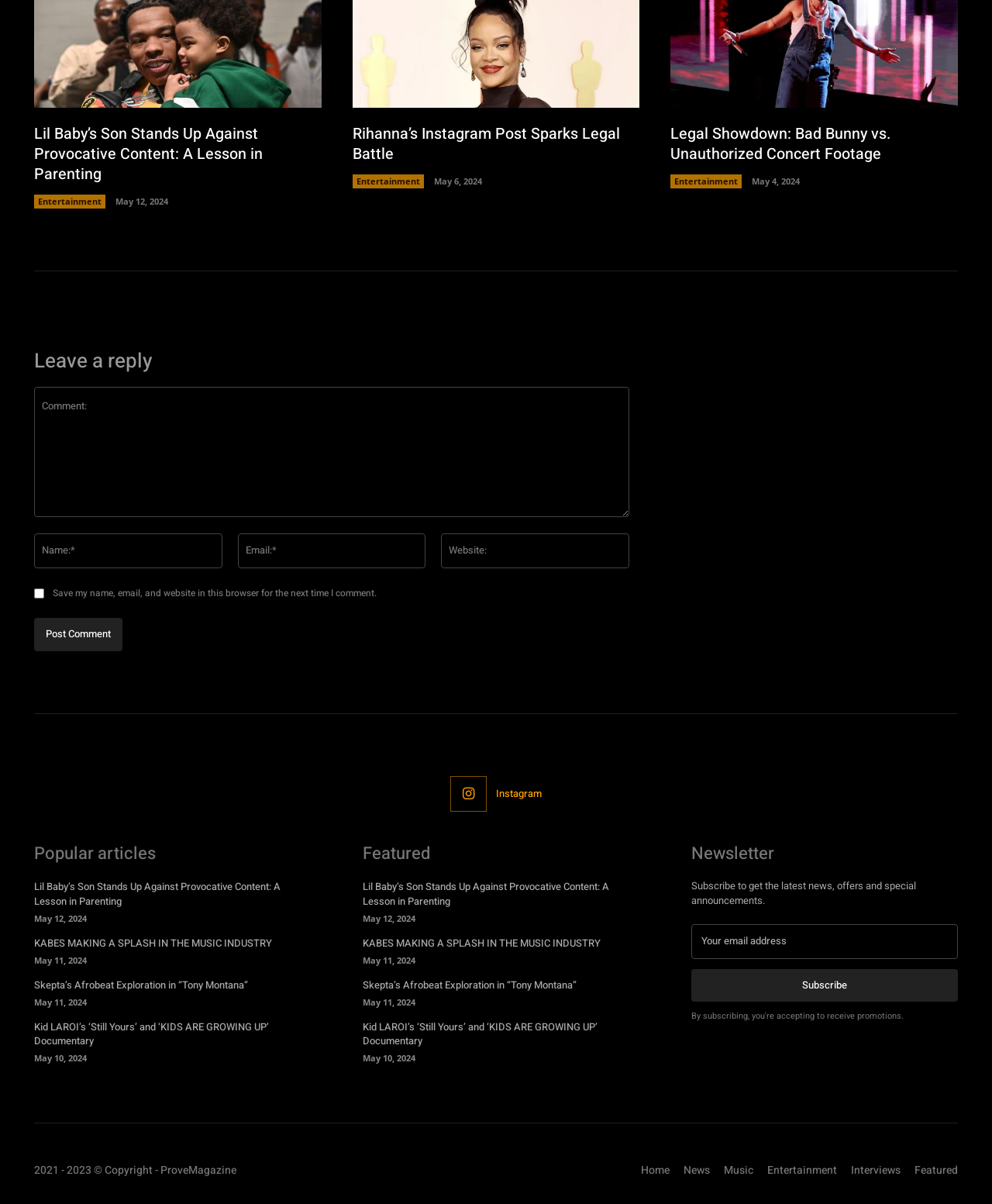Could you determine the bounding box coordinates of the clickable element to complete the instruction: "Check the Popular articles section"? Provide the coordinates as four float numbers between 0 and 1, i.e., [left, top, right, bottom].

[0.034, 0.699, 0.157, 0.719]